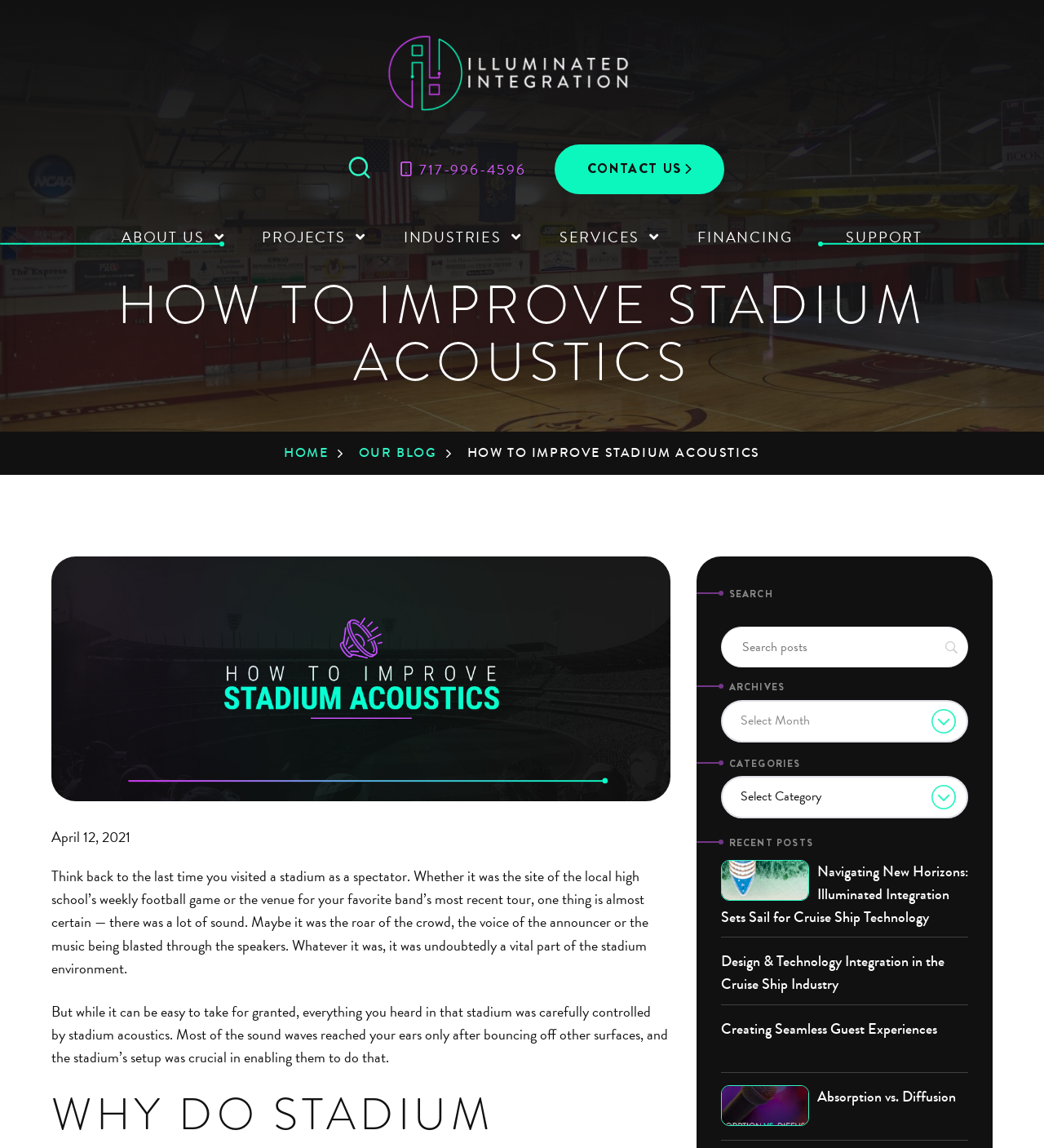What is the purpose of stadium acoustics?
Please use the visual content to give a single word or phrase answer.

To control sound